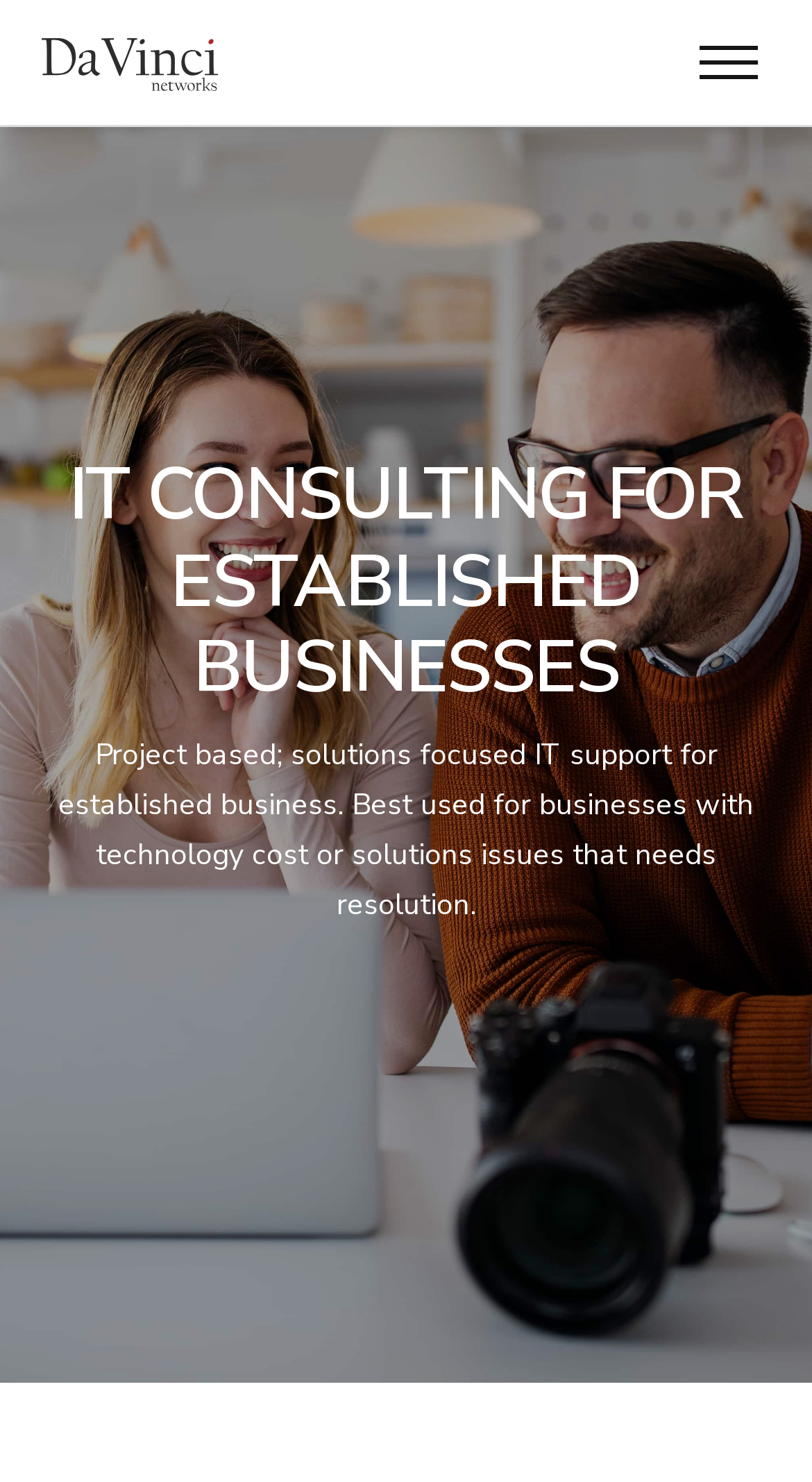Calculate the bounding box coordinates for the UI element based on the following description: "alt="Da Vinci Networks"". Ensure the coordinates are four float numbers between 0 and 1, i.e., [left, top, right, bottom].

[0.051, 0.03, 0.27, 0.055]